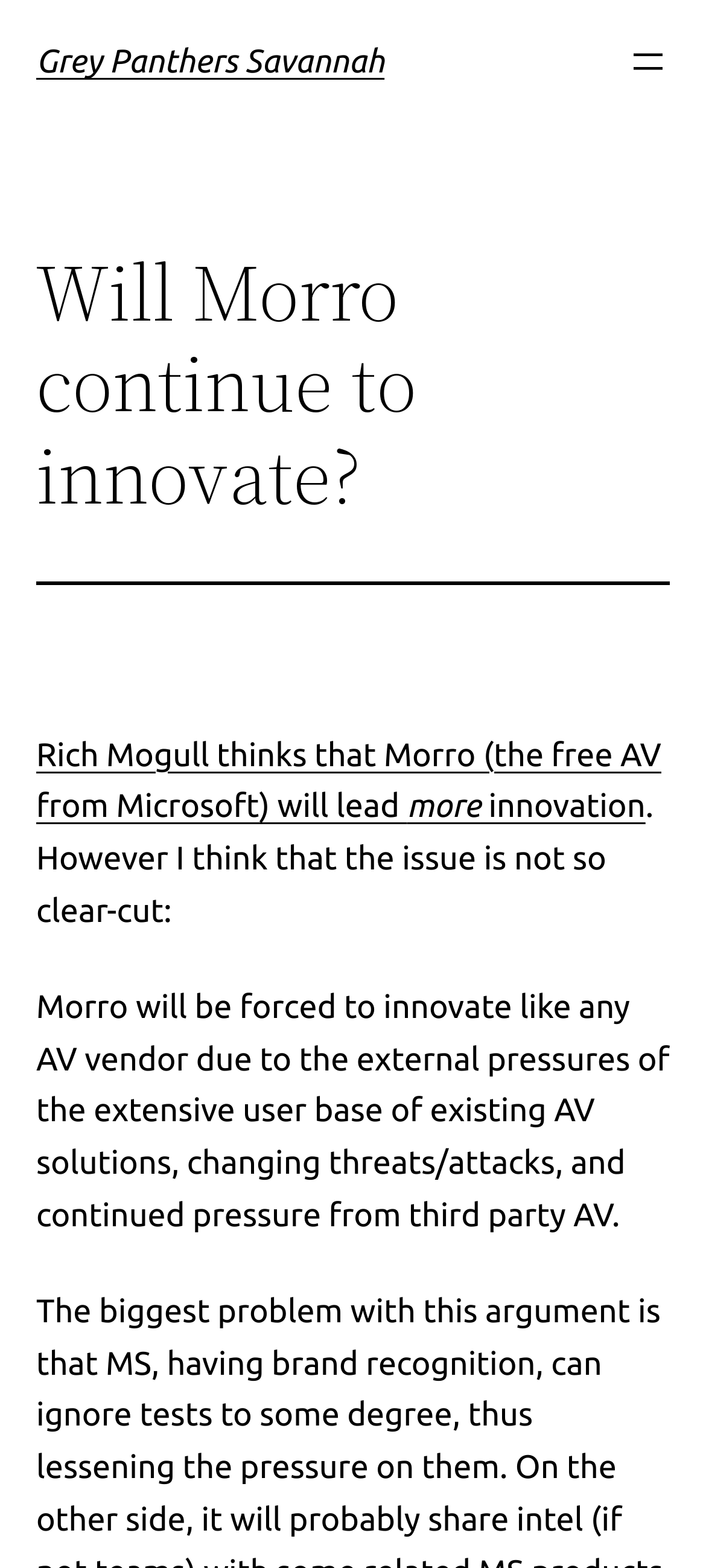Please extract the title of the webpage.

Grey Panthers Savannah